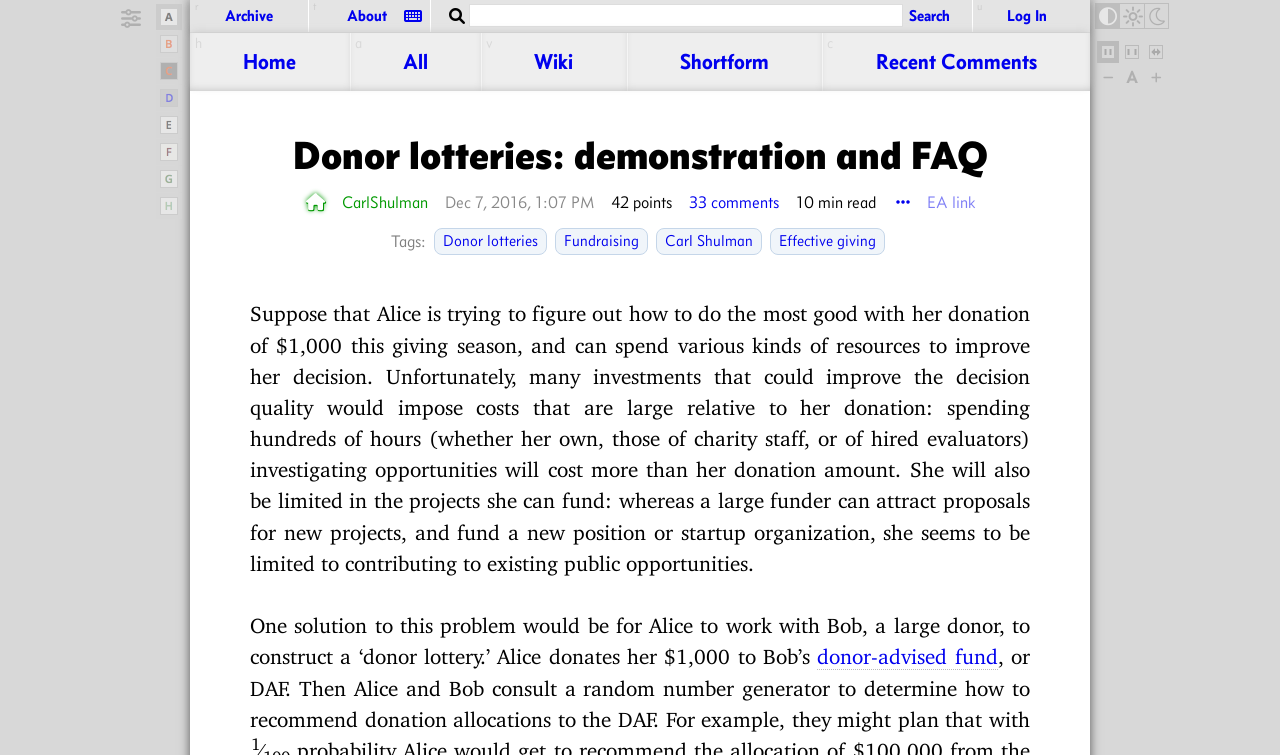Find and specify the bounding box coordinates that correspond to the clickable region for the instruction: "Log in to the forum".

[0.759, 0.0, 0.845, 0.043]